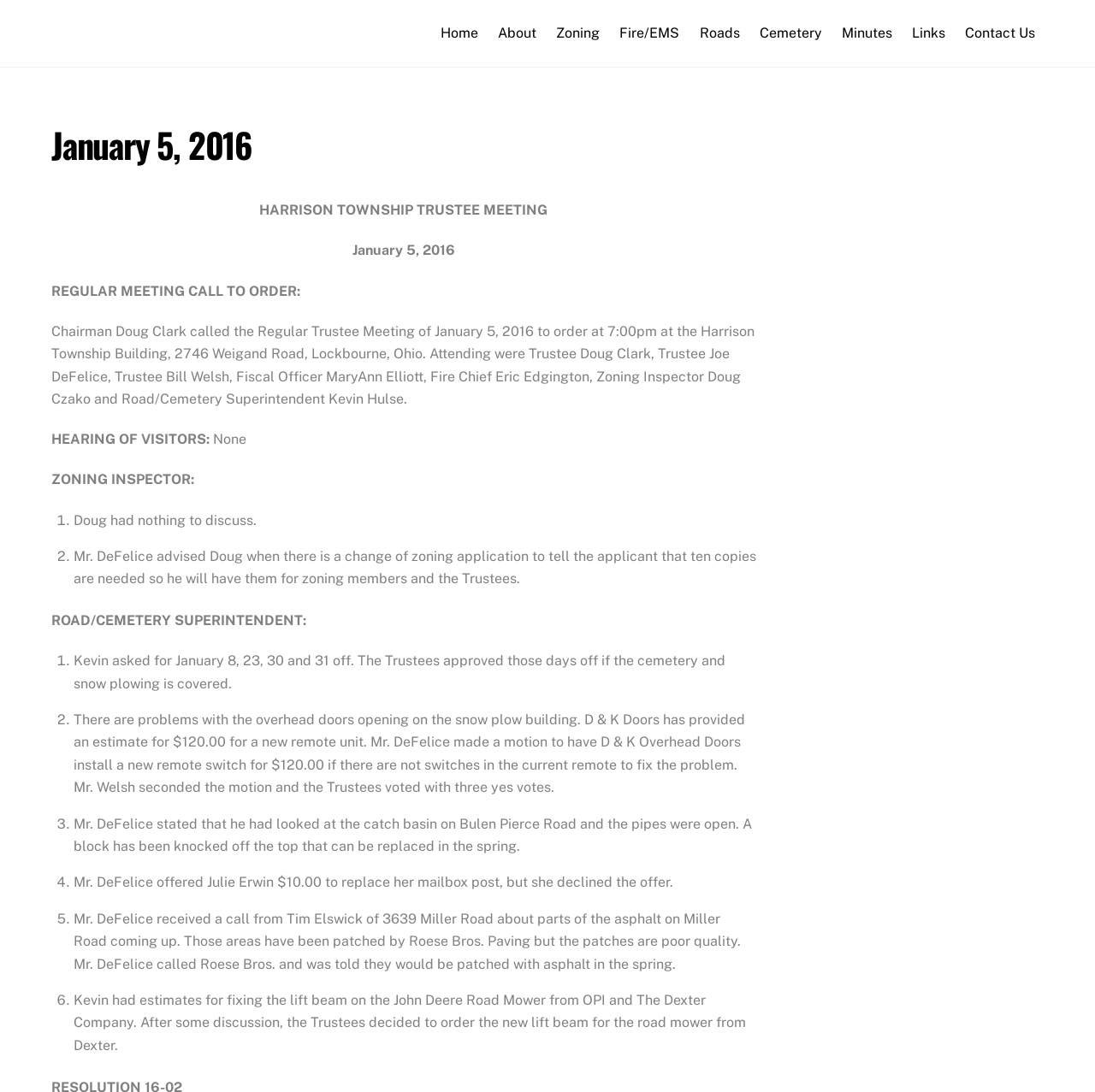Refer to the image and offer a detailed explanation in response to the question: What is the name of the Fire Chief mentioned in the meeting minutes?

The name of the Fire Chief can be found in the meeting minutes, specifically in the sentence 'Attending were Trustee Doug Clark, Trustee Joe DeFelice, Trustee Bill Welsh, Fiscal Officer MaryAnn Elliott, Fire Chief Eric Edgington, Zoning Inspector Doug Czako and Road/Cemetery Superintendent Kevin Hulse.'